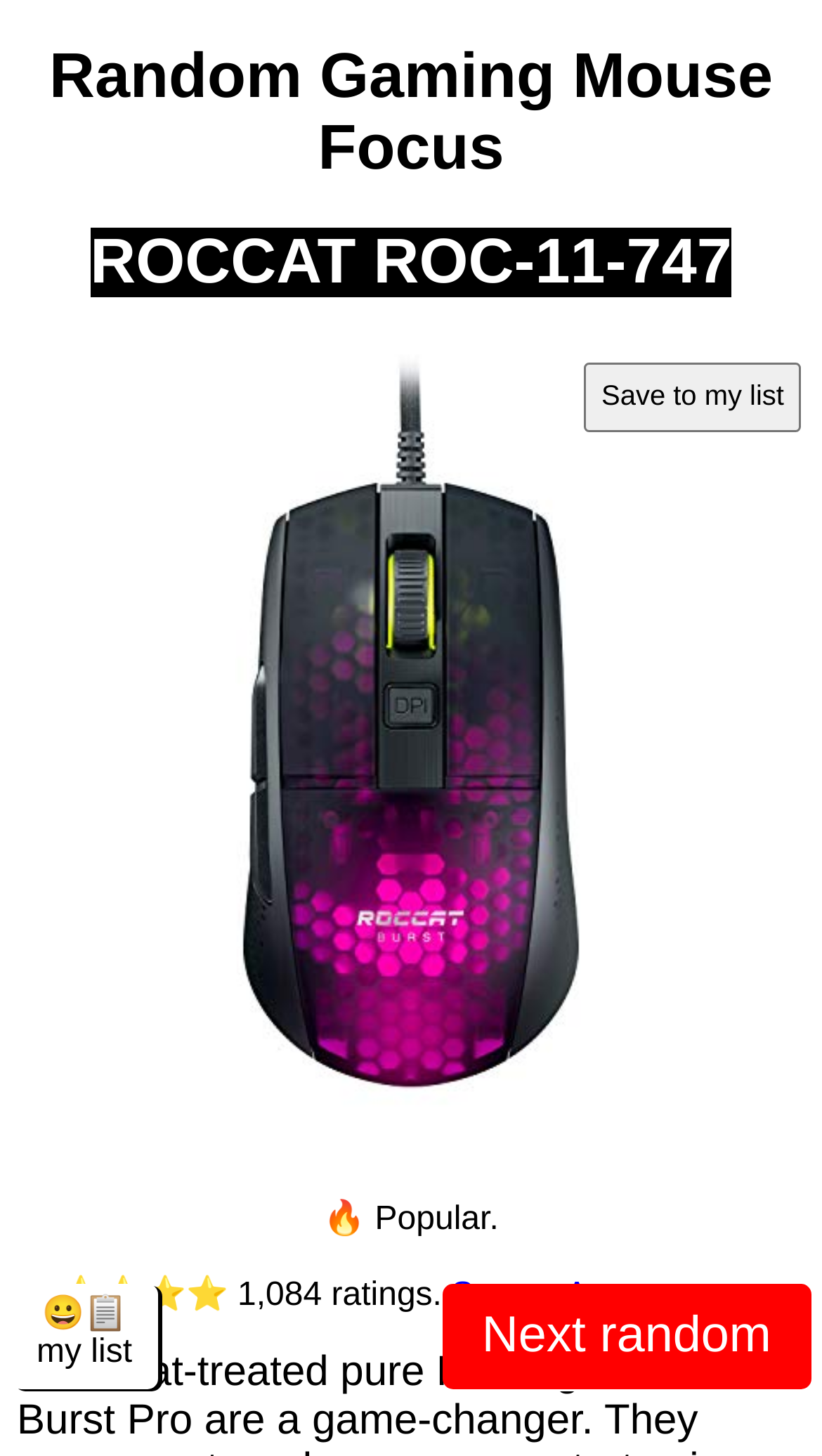Given the description I Do Not Accept Cookies, predict the bounding box coordinates of the UI element. Ensure the coordinates are in the format (top-left x, top-left y, bottom-right x, bottom-right y) and all values are between 0 and 1.

None